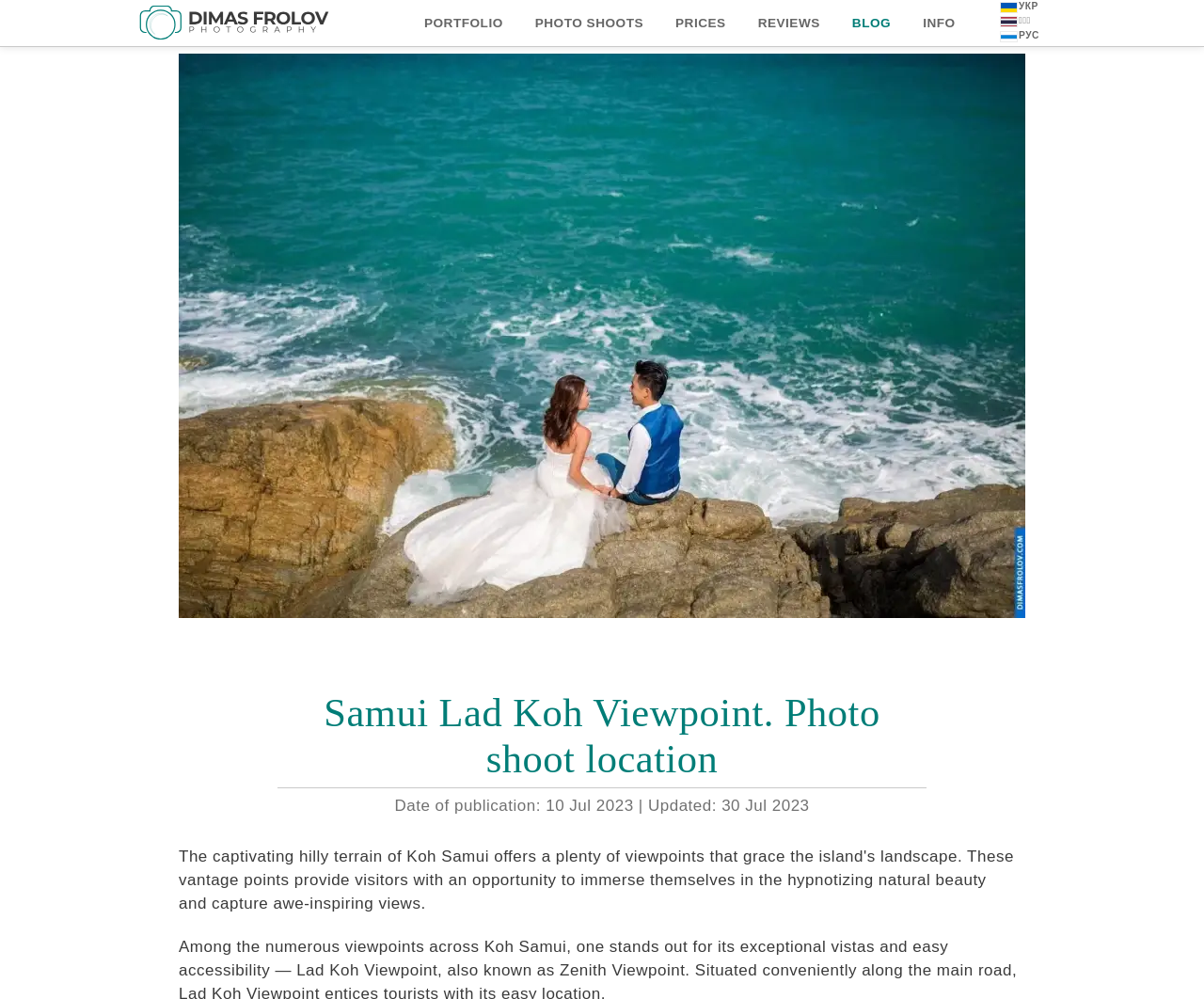Determine the bounding box of the UI component based on this description: "ไทย". The bounding box coordinates should be four float values between 0 and 1, i.e., [left, top, right, bottom].

[0.83, 0.014, 0.885, 0.029]